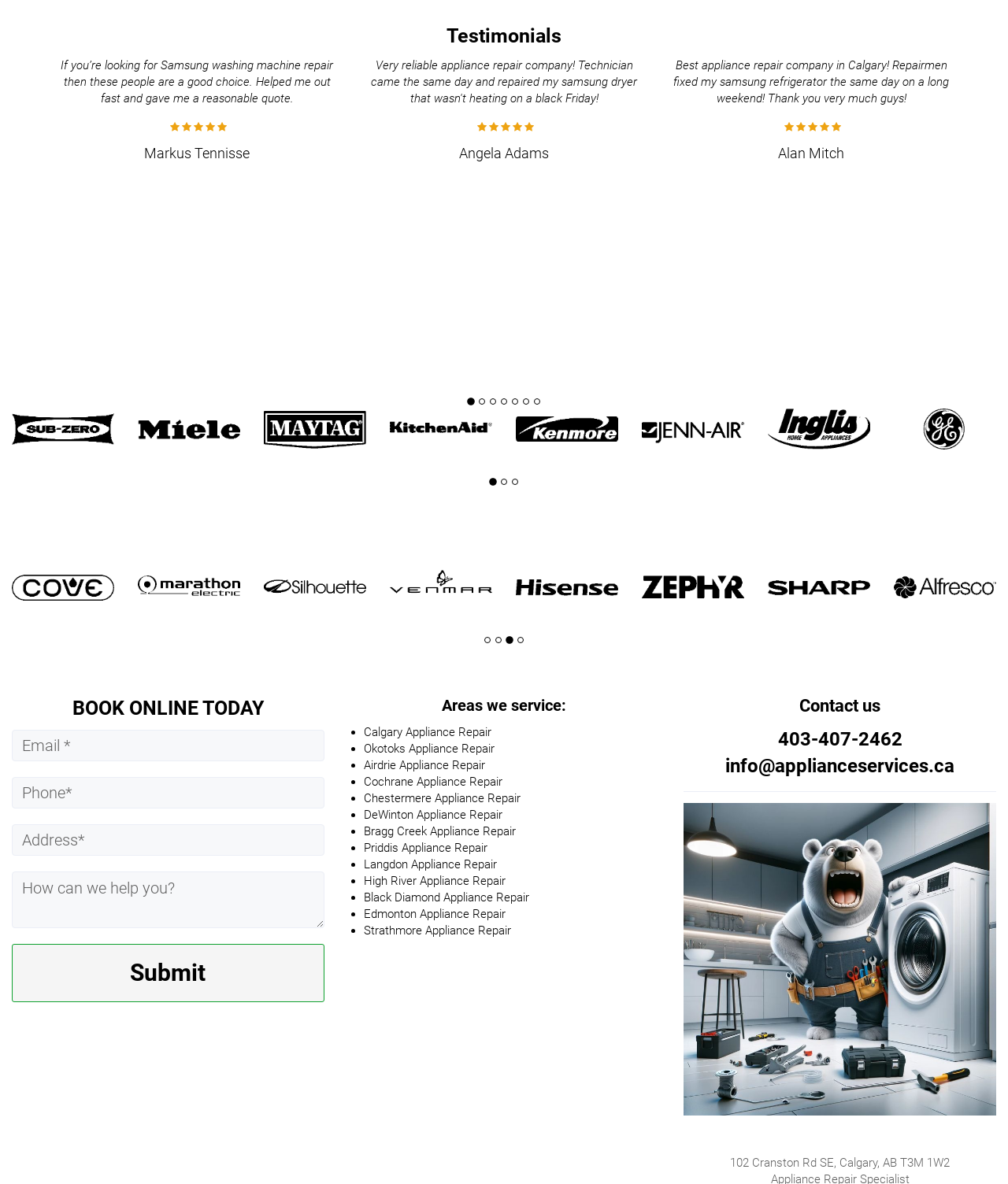What areas does the appliance repair service cover?
Using the visual information from the image, give a one-word or short-phrase answer.

Calgary and surrounding areas